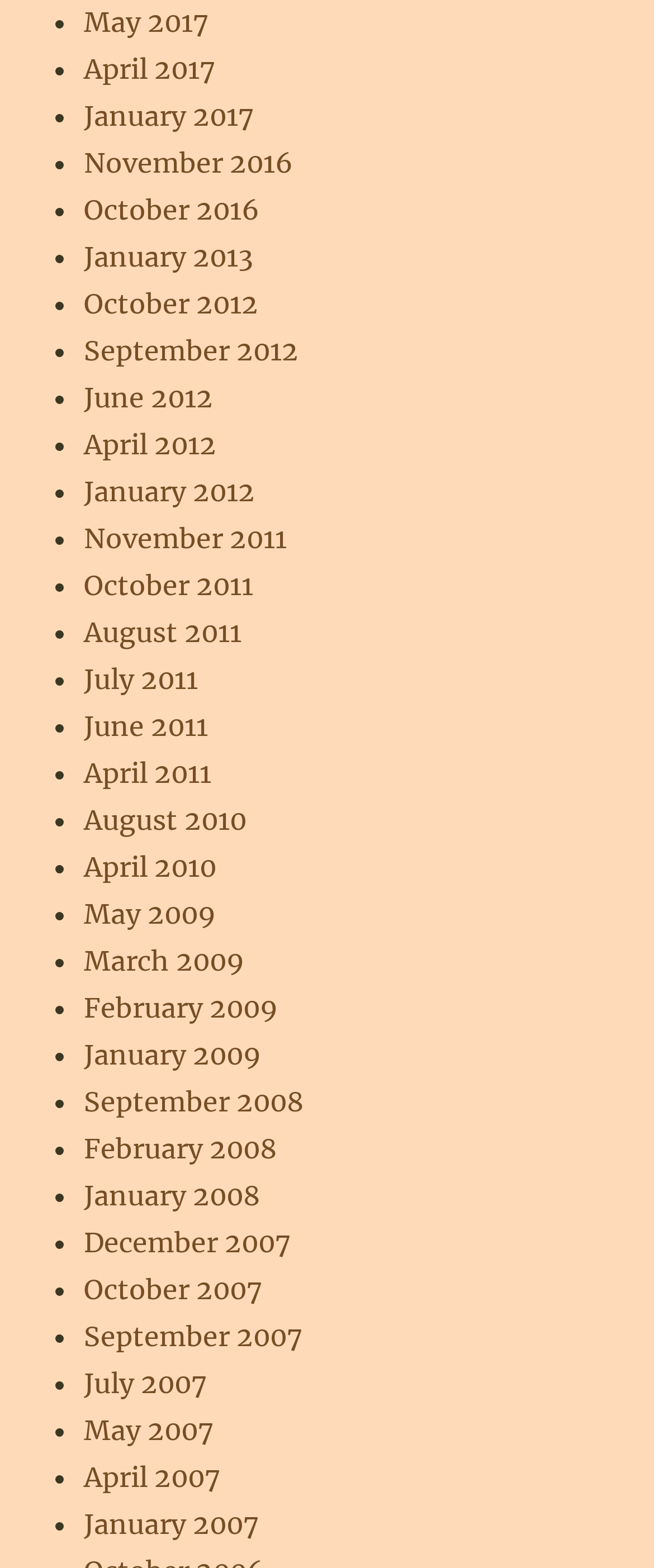How many list markers are there on the webpage?
Respond with a short answer, either a single word or a phrase, based on the image.

70